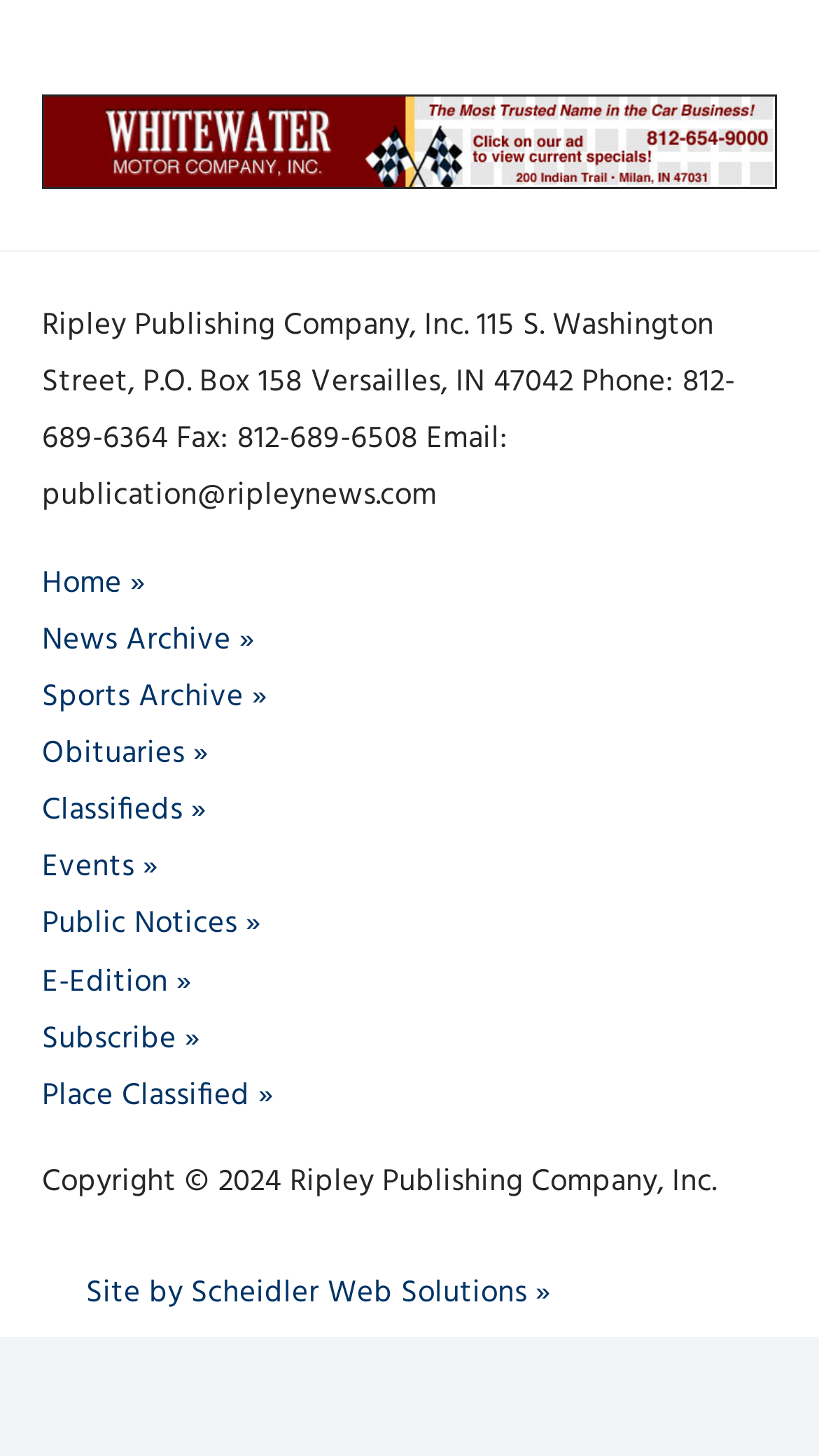Please find the bounding box coordinates of the element that you should click to achieve the following instruction: "View News Archive". The coordinates should be presented as four float numbers between 0 and 1: [left, top, right, bottom].

[0.051, 0.424, 0.31, 0.457]